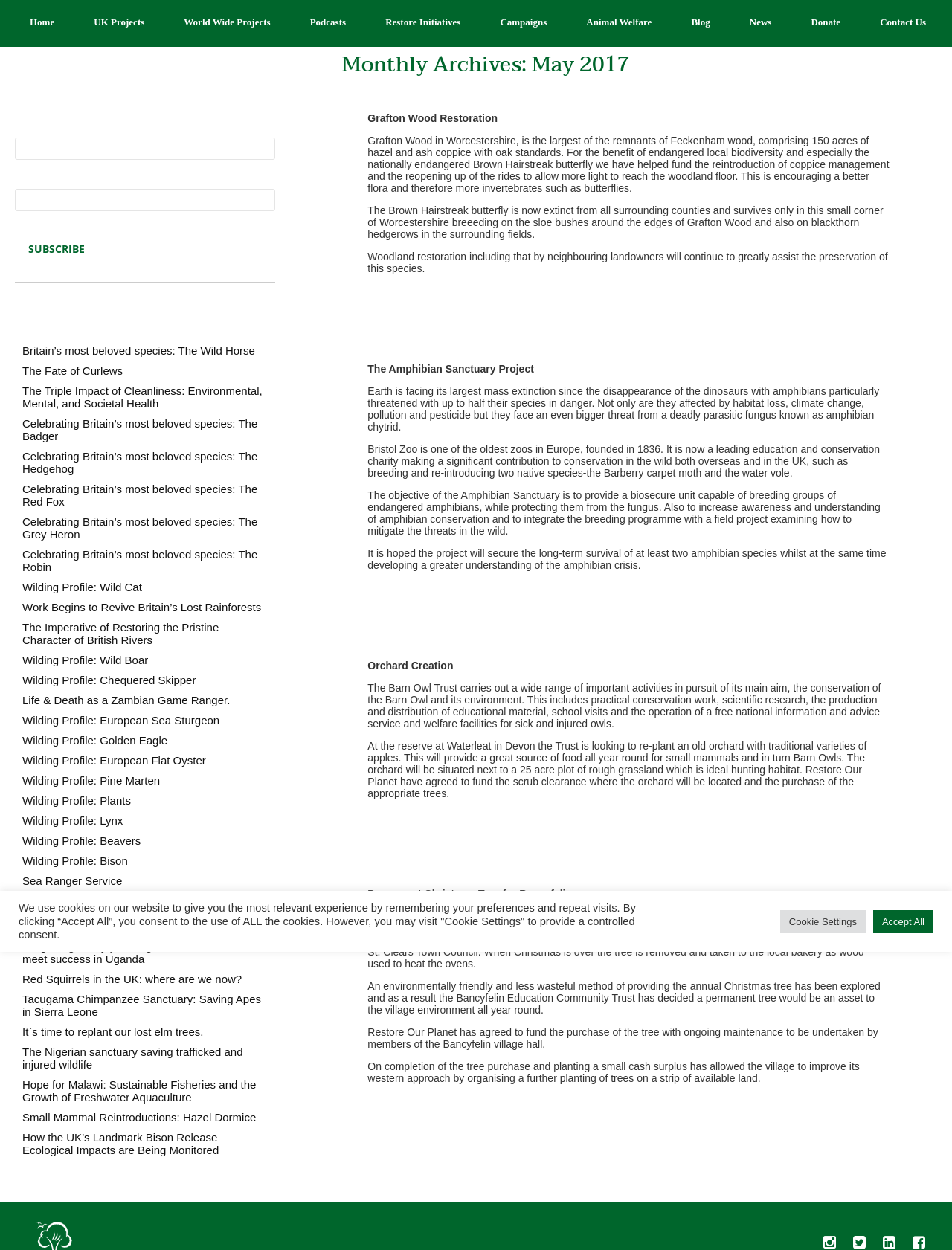Determine the bounding box coordinates for the area that needs to be clicked to fulfill this task: "Learn about the Grafton Wood Restoration project". The coordinates must be given as four float numbers between 0 and 1, i.e., [left, top, right, bottom].

[0.386, 0.09, 0.523, 0.099]